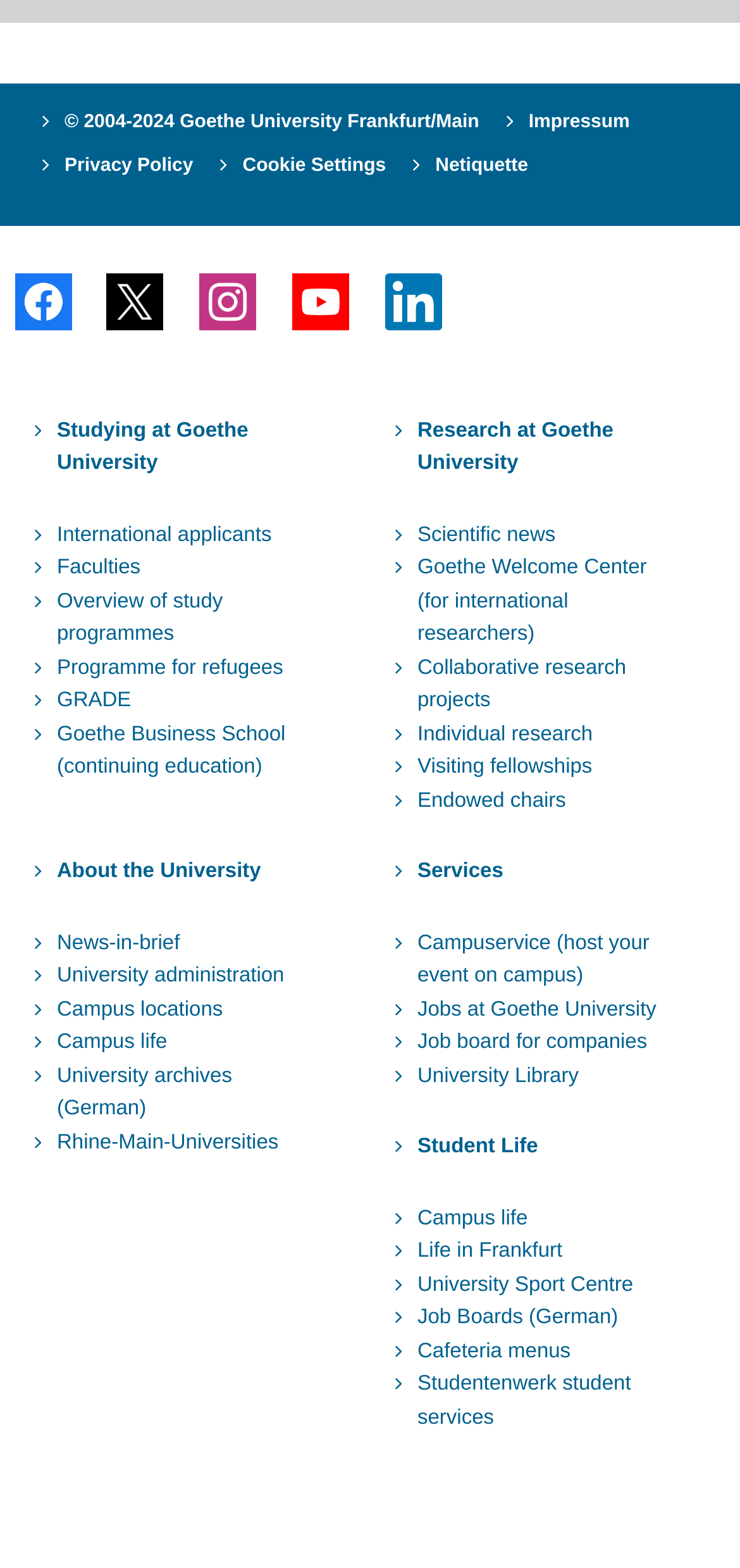Respond with a single word or phrase to the following question: How many social media links are available on the webpage?

5